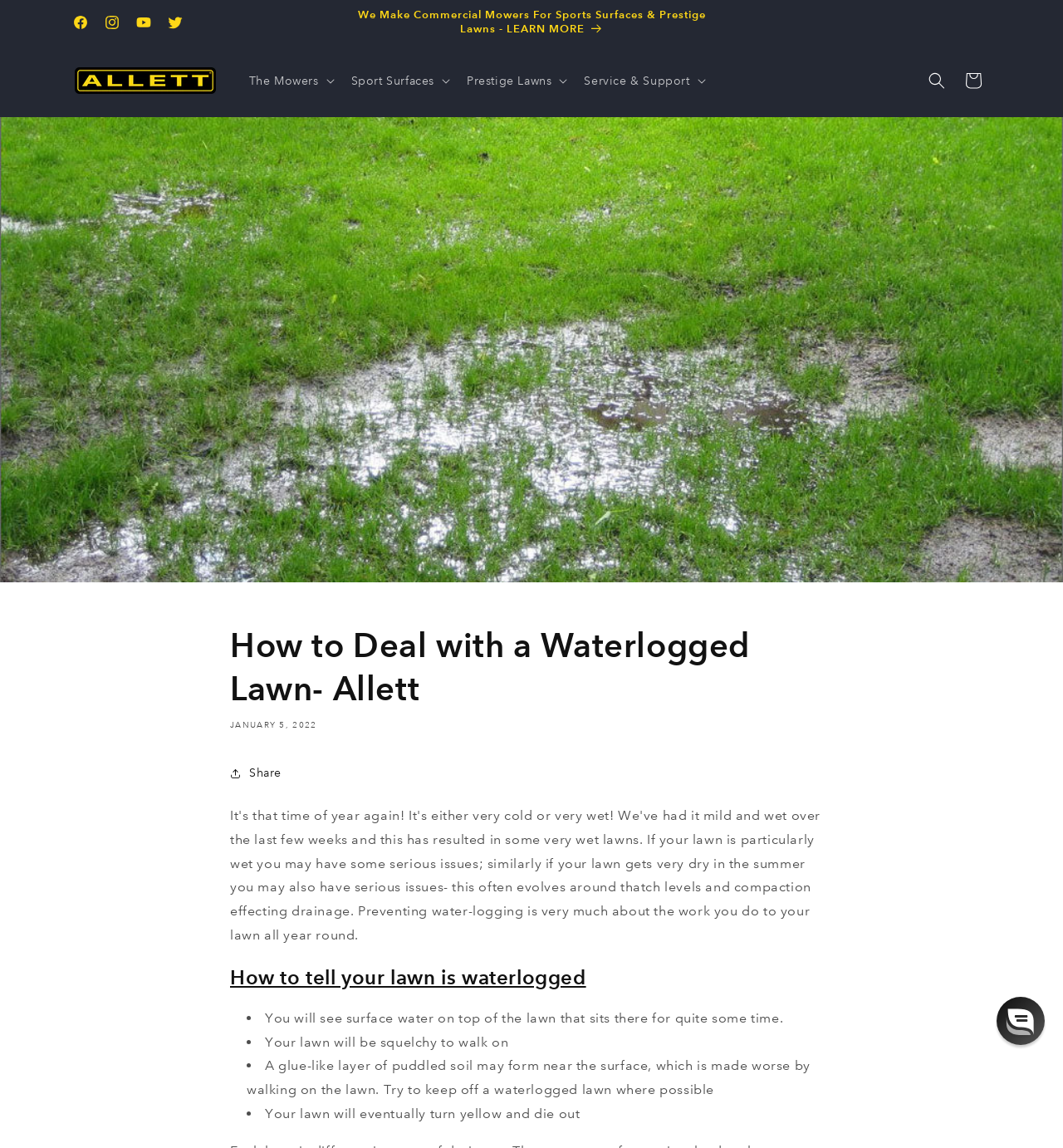What is the purpose of the 'Search' button?
Respond to the question with a single word or phrase according to the image.

To search